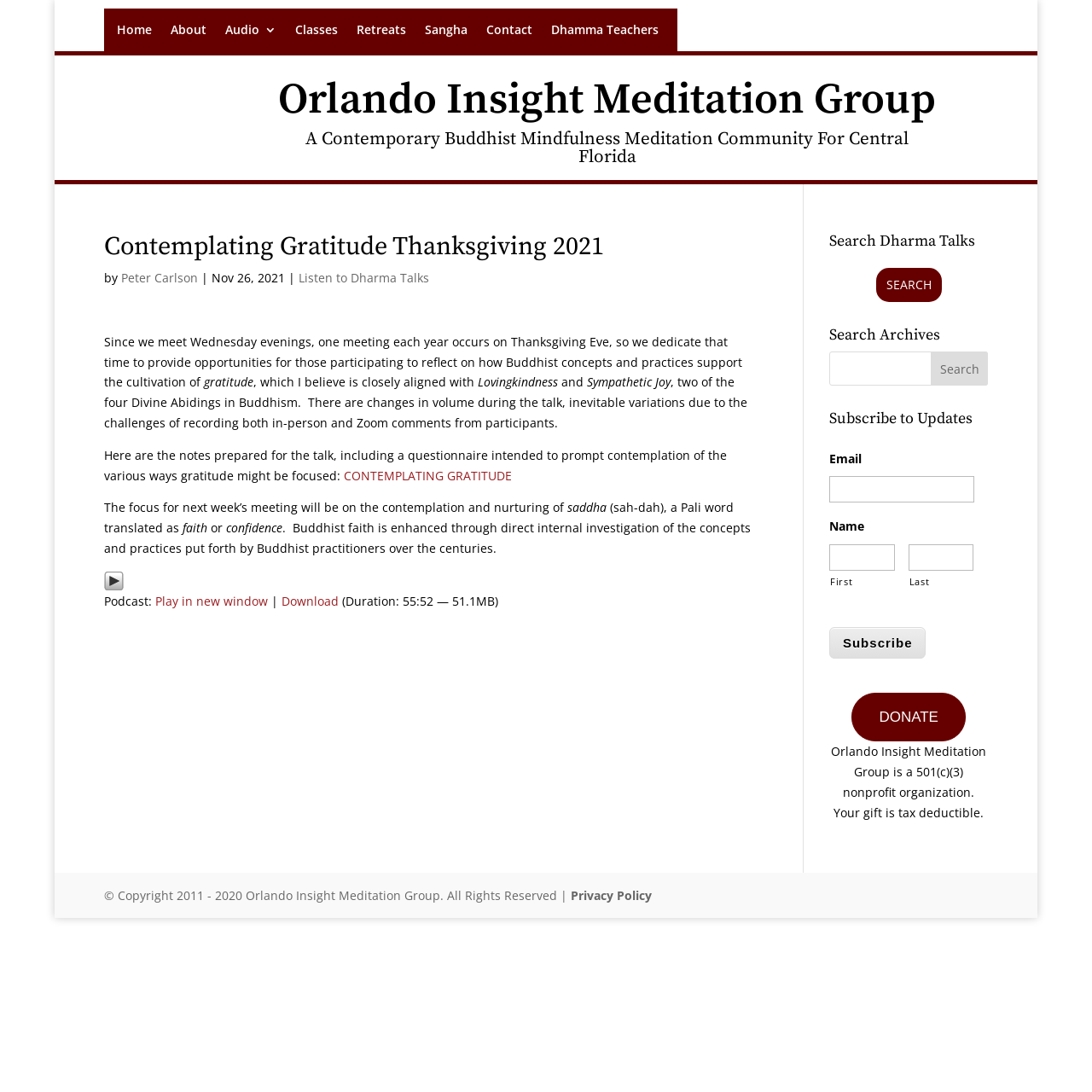Identify the bounding box coordinates of the section to be clicked to complete the task described by the following instruction: "Subscribe to Updates". The coordinates should be four float numbers between 0 and 1, formatted as [left, top, right, bottom].

[0.759, 0.412, 0.789, 0.427]